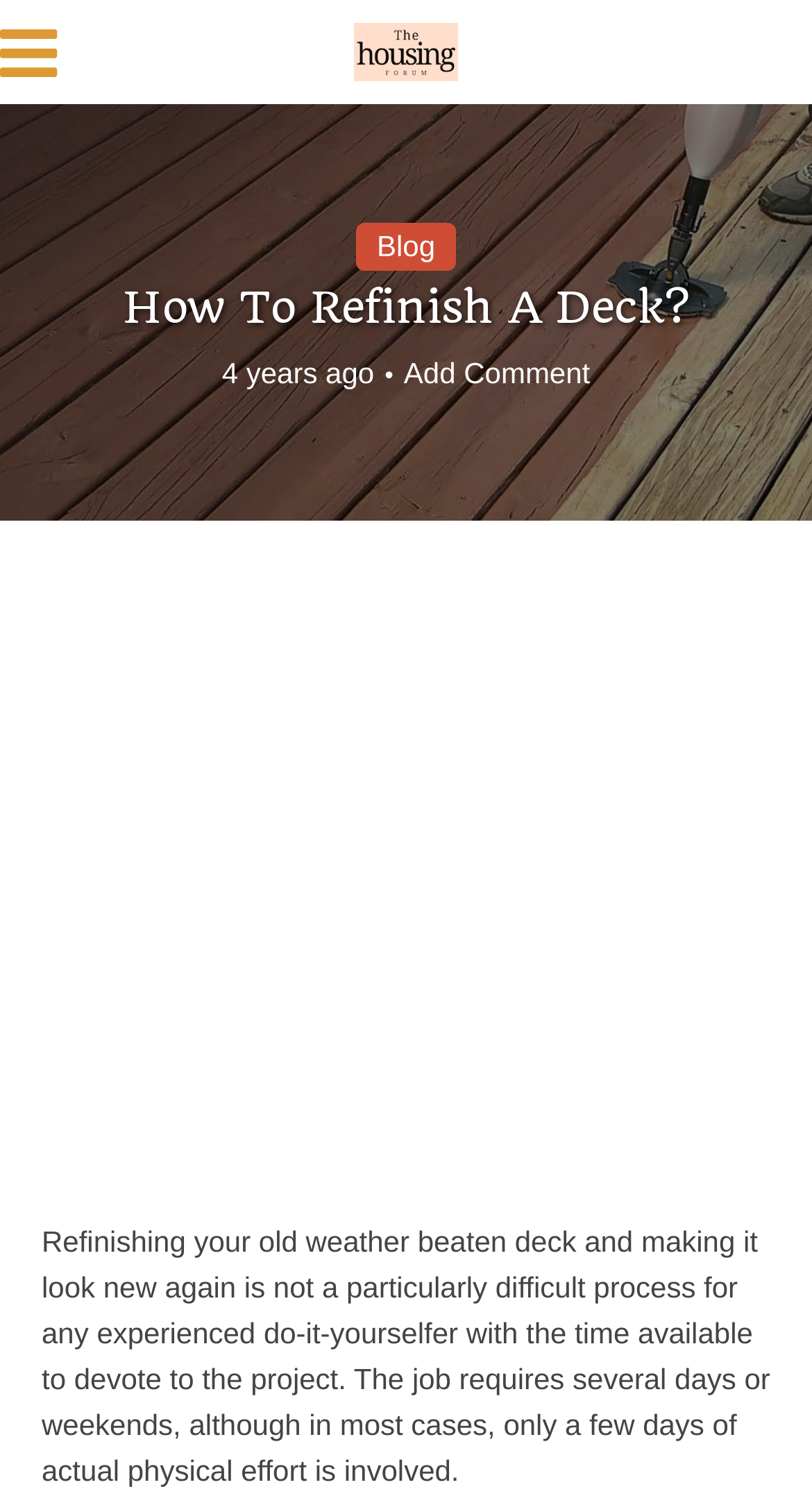Answer the question with a single word or phrase: 
What is the level of difficulty for refinishing a deck?

Not particularly difficult